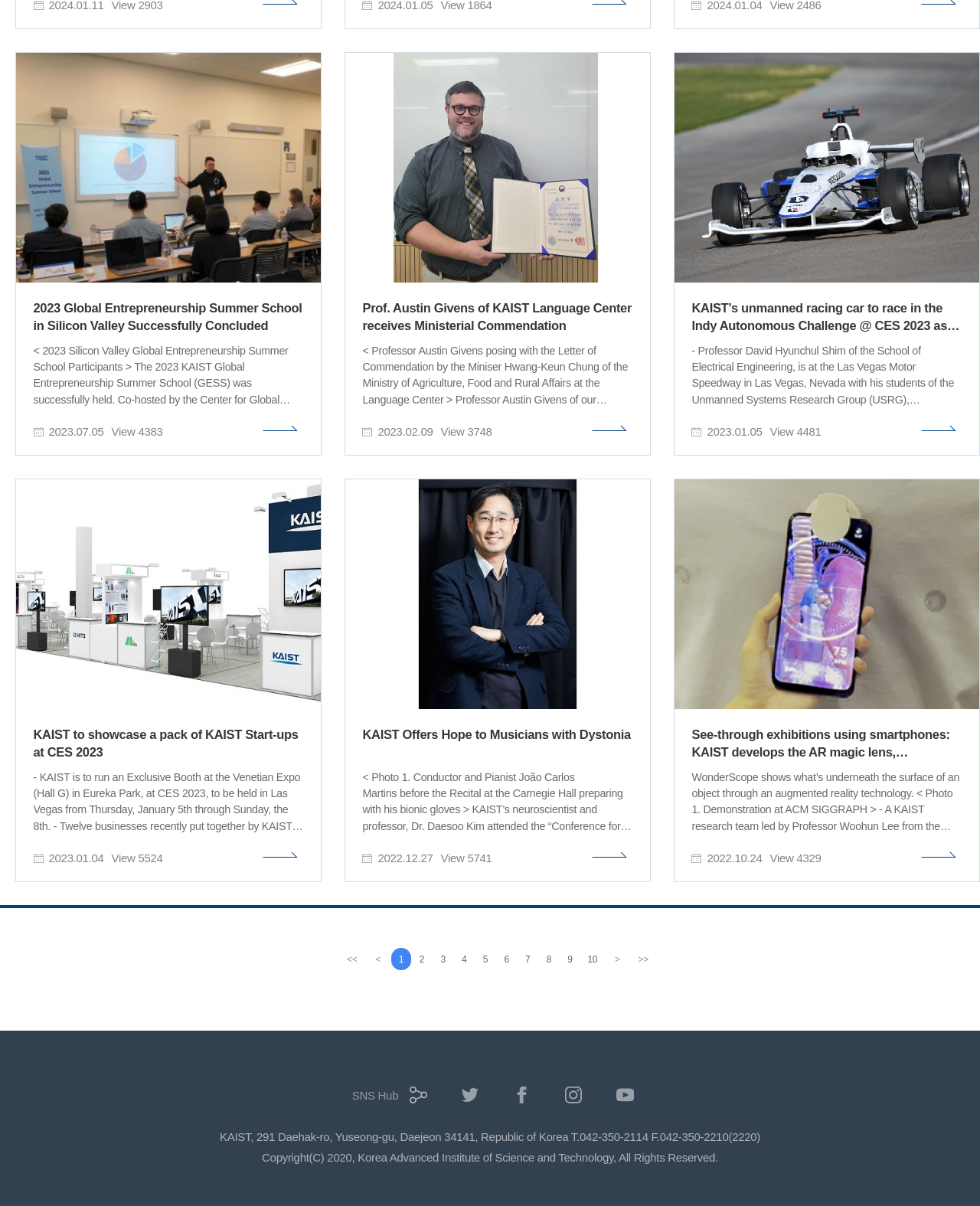Please answer the following question as detailed as possible based on the image: 
What is the name of the institution?

I looked at the footer section of the webpage, which typically contains information about the institution, and found that the name of the institution is KAIST, which stands for Korea Advanced Institute of Science and Technology.